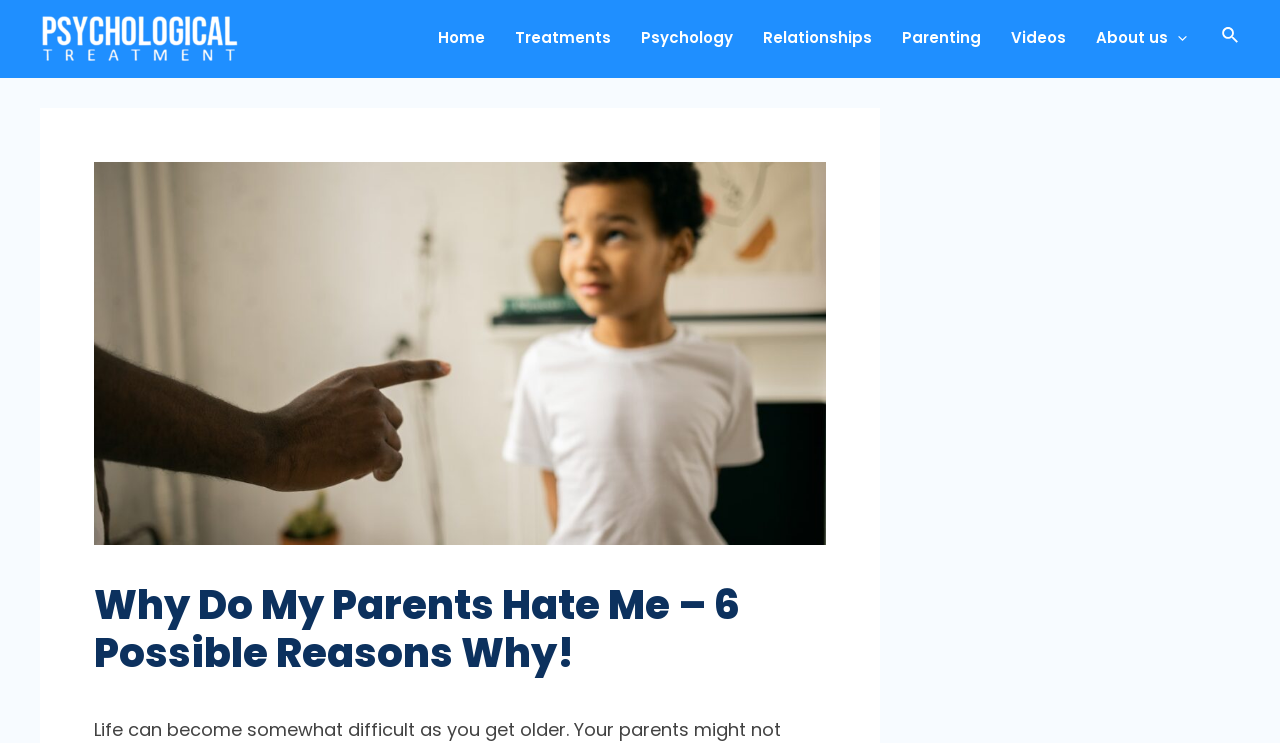Determine the bounding box coordinates of the clickable region to carry out the instruction: "read the article title".

[0.073, 0.782, 0.645, 0.911]